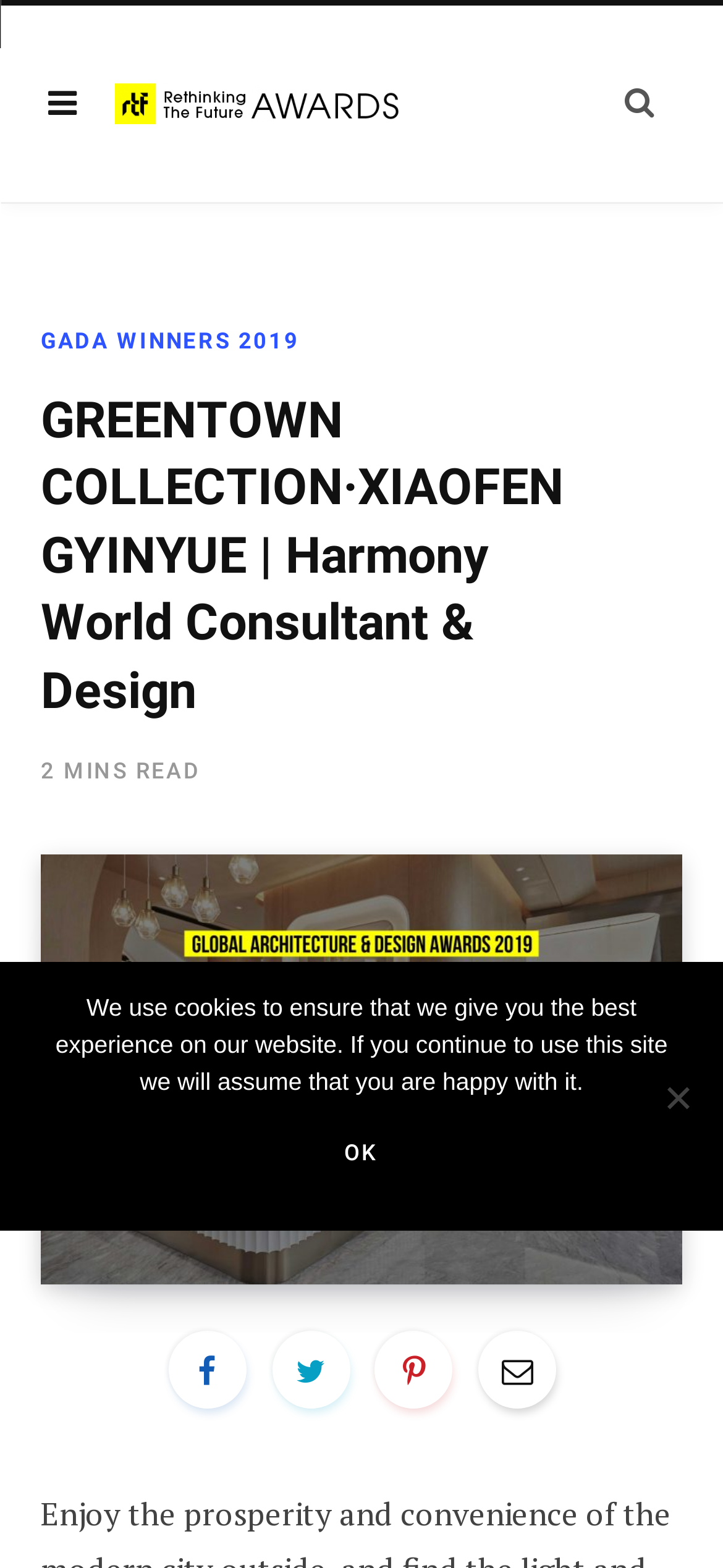Provide the bounding box coordinates of the UI element that matches the description: "title="Search"".

[0.864, 0.056, 0.905, 0.074]